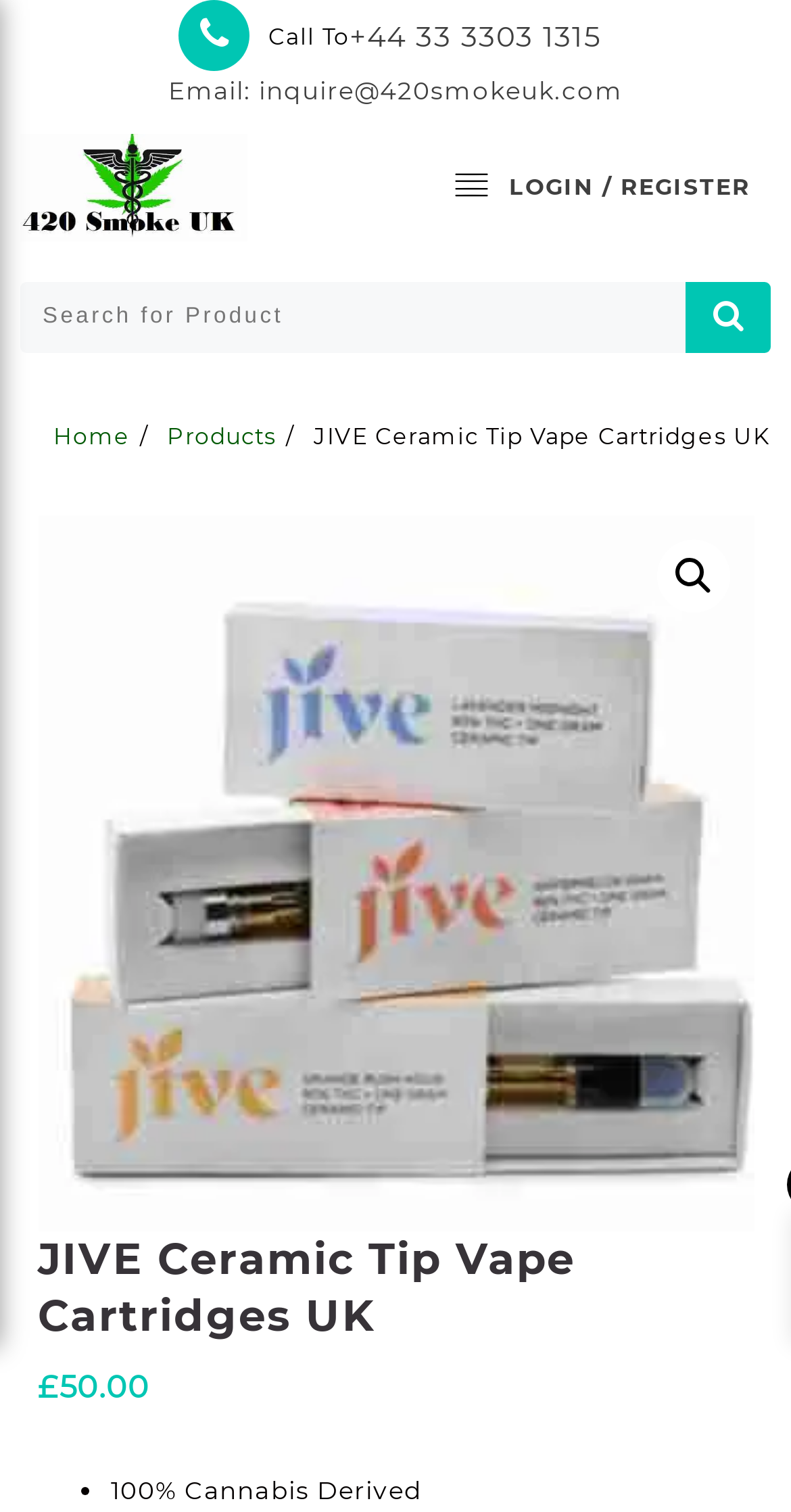Point out the bounding box coordinates of the section to click in order to follow this instruction: "Click the phone number to call".

[0.442, 0.01, 0.76, 0.037]